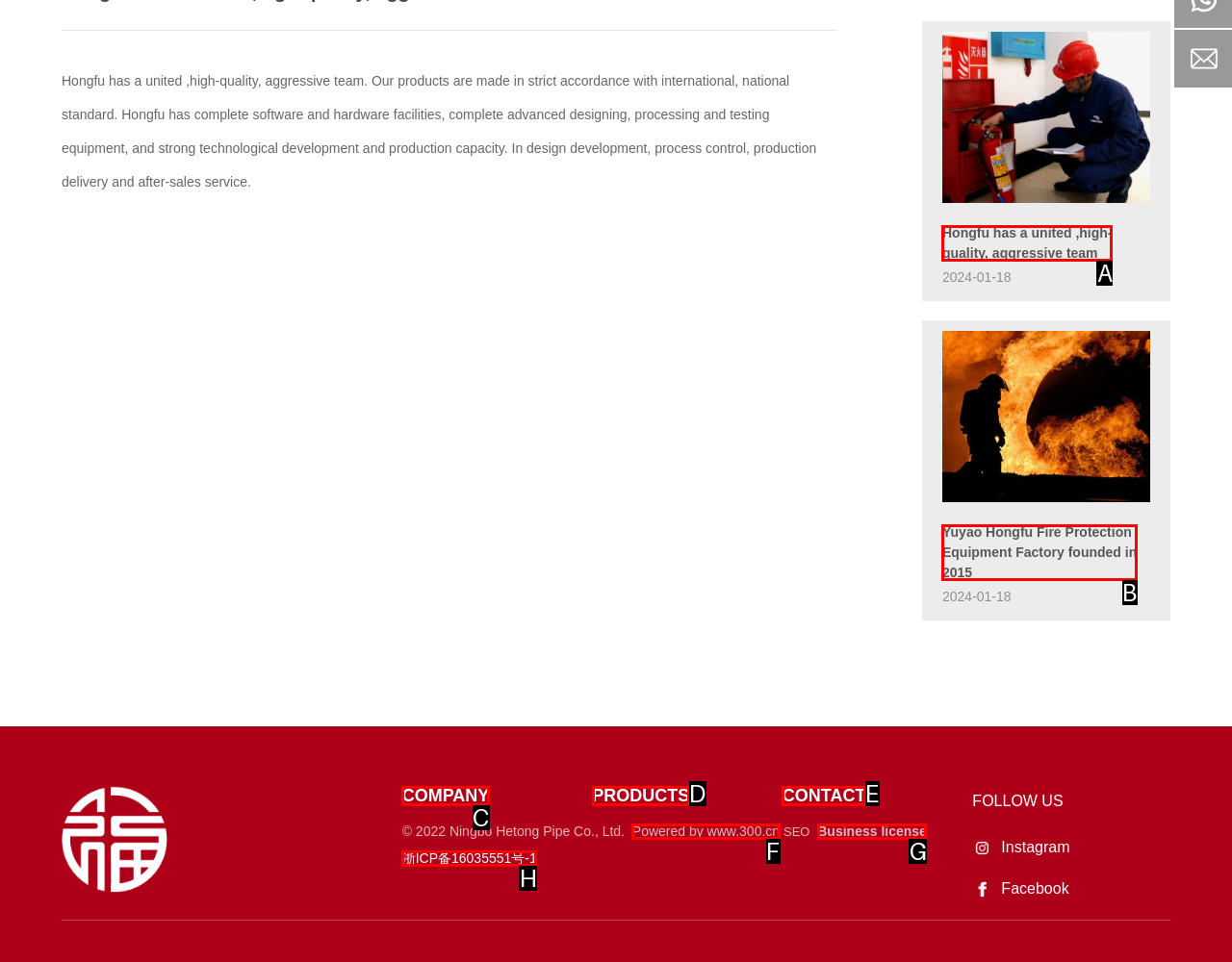Based on the element described as: News
Find and respond with the letter of the correct UI element.

None